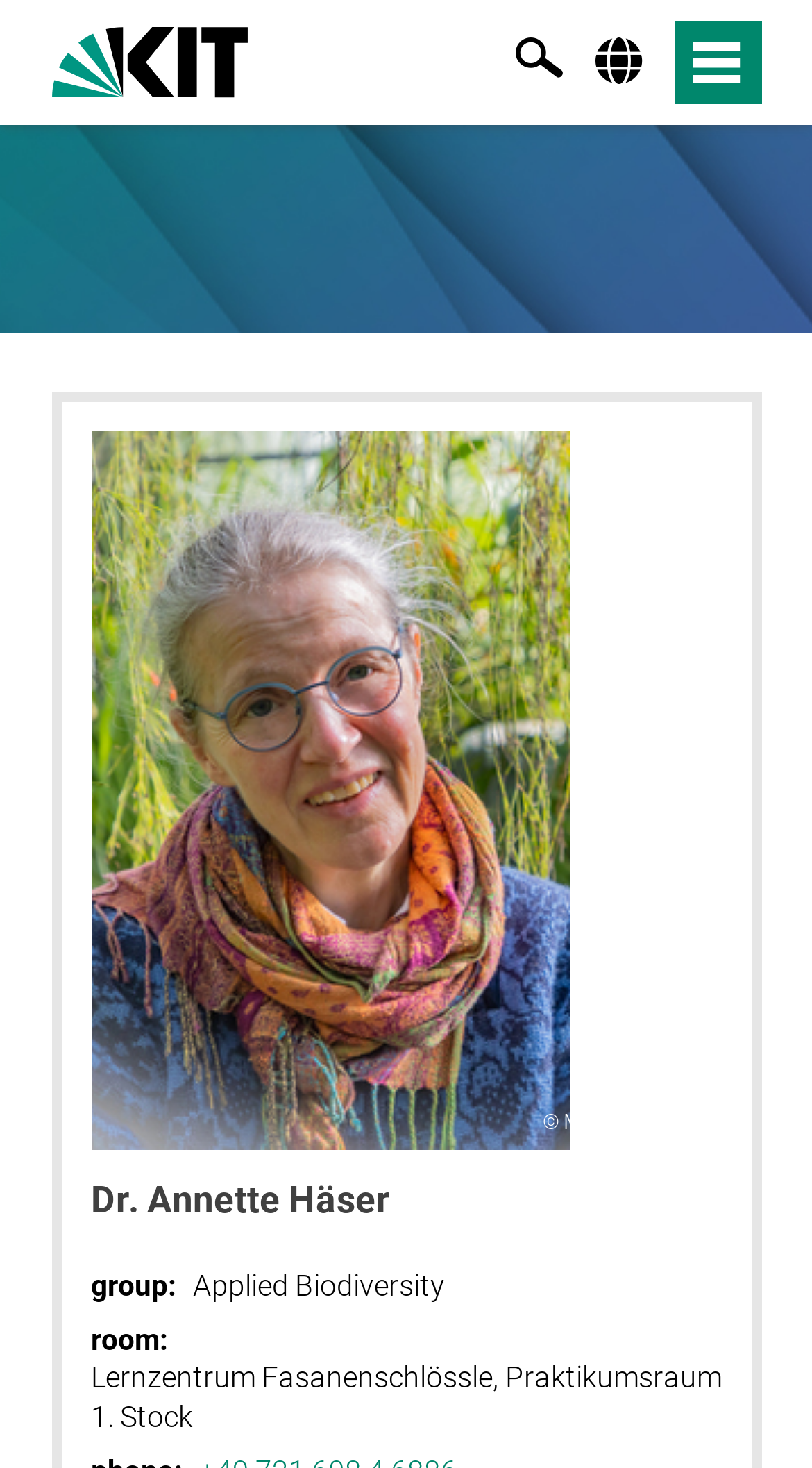Provide the text content of the webpage's main heading.

Dr. Annette Häser